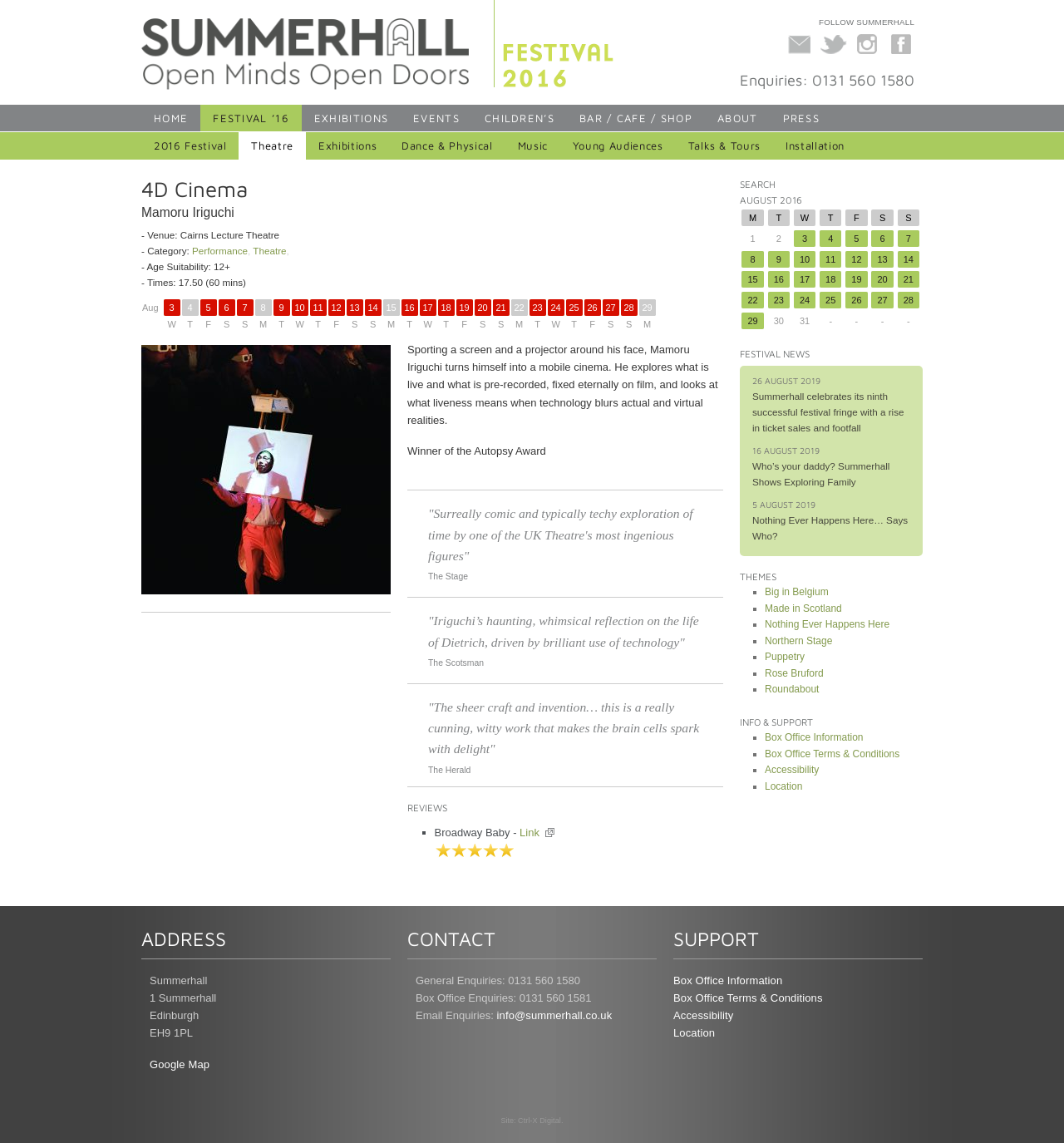Provide a thorough description of the webpage you see.

This webpage is about the Summerhall August Festival 2016, specifically featuring an event called "4D Cinema". At the top, there is a heading "Summerhall" with a link and an image. Below it, there is a link "Festival 2016" with an image. 

On the right side, there are social media links, including "Email Newsletter", "Twitter", "Instagram", and "Facebook", each with an image. Below these links, there is a heading "FOLLOW SUMMERHALL". 

On the left side, there is a navigation menu with links to "HOME", "FESTIVAL ’16", "EXHIBITIONS", "EVENTS", "CHILDREN’S", "BAR / CAFE / SHOP", "ABOUT", and "PRESS". 

Below the navigation menu, there is a main content section. At the top, there is a heading "4D Cinema" followed by another heading "Mamoru Iriguchi". Below these headings, there are details about the event, including the venue, category, age suitability, and times. 

To the right of the event details, there is a calendar section with links to dates from August 3 to 28, each with a corresponding day of the week (e.g., "W" for Wednesday). 

Overall, this webpage provides information about the 4D Cinema event at the Summerhall August Festival 2016, along with navigation links and social media links.